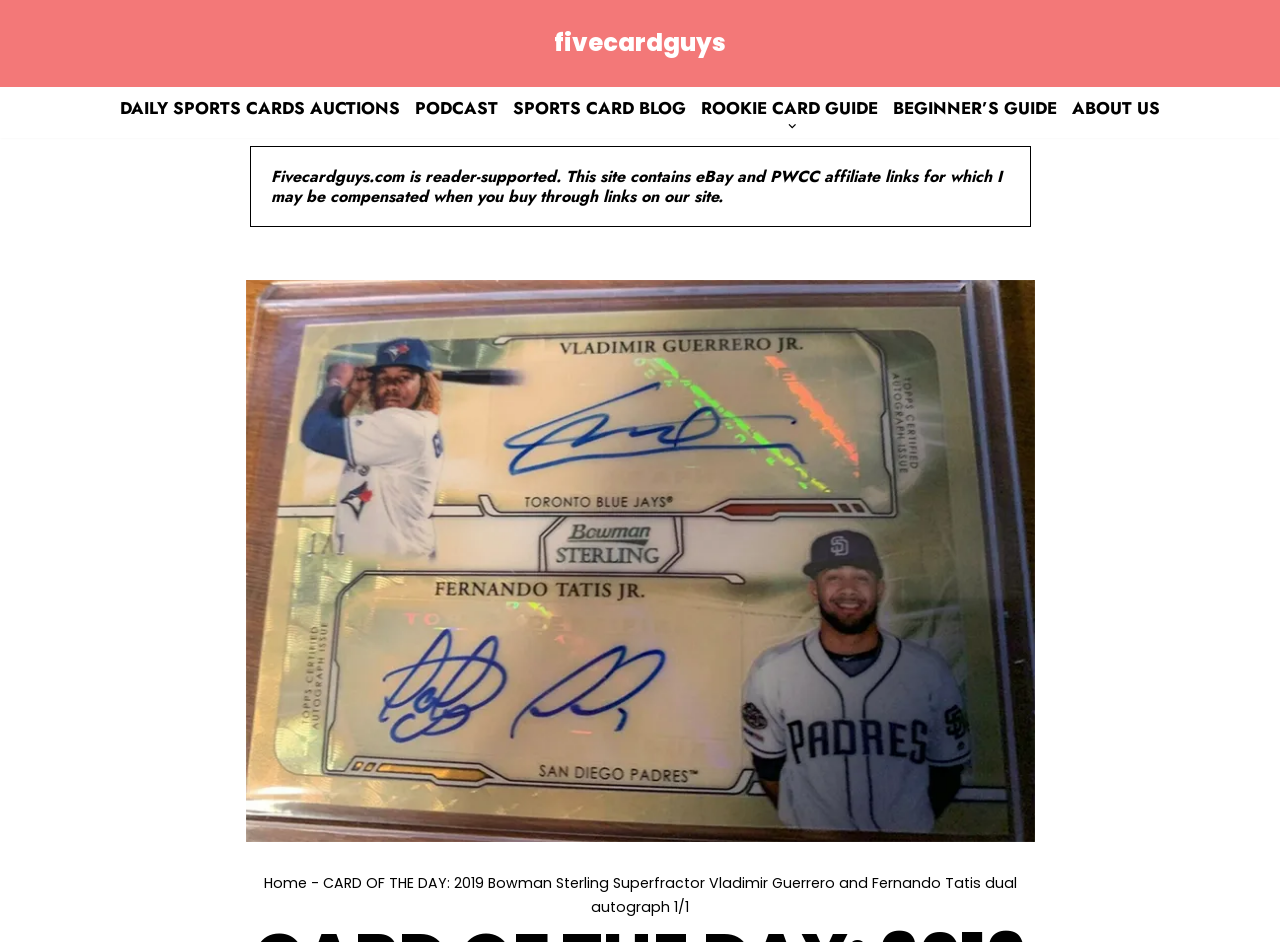Show the bounding box coordinates of the element that should be clicked to complete the task: "Open podcast page".

[0.324, 0.102, 0.389, 0.127]